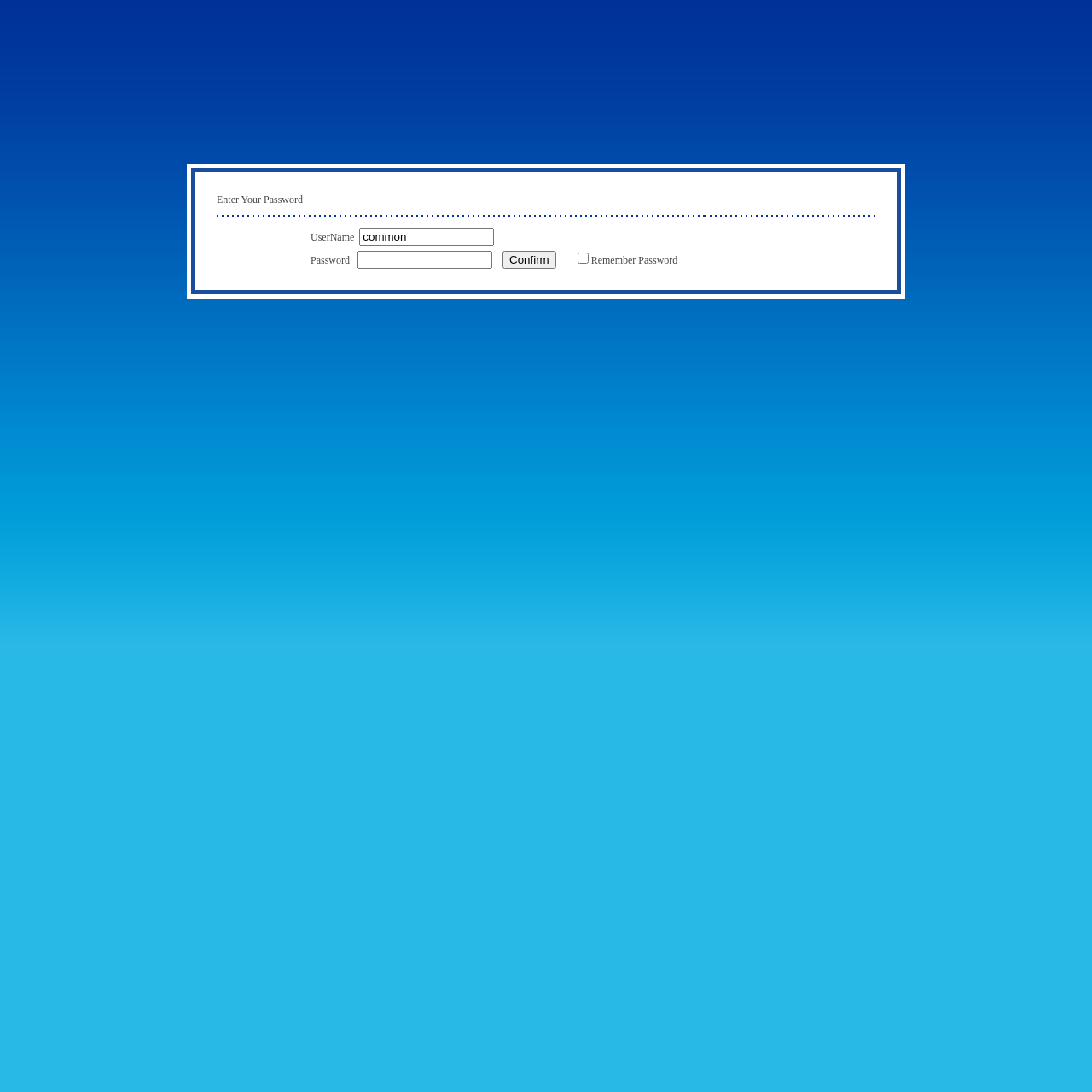Extract the bounding box of the UI element described as: "February 11, 2012".

None